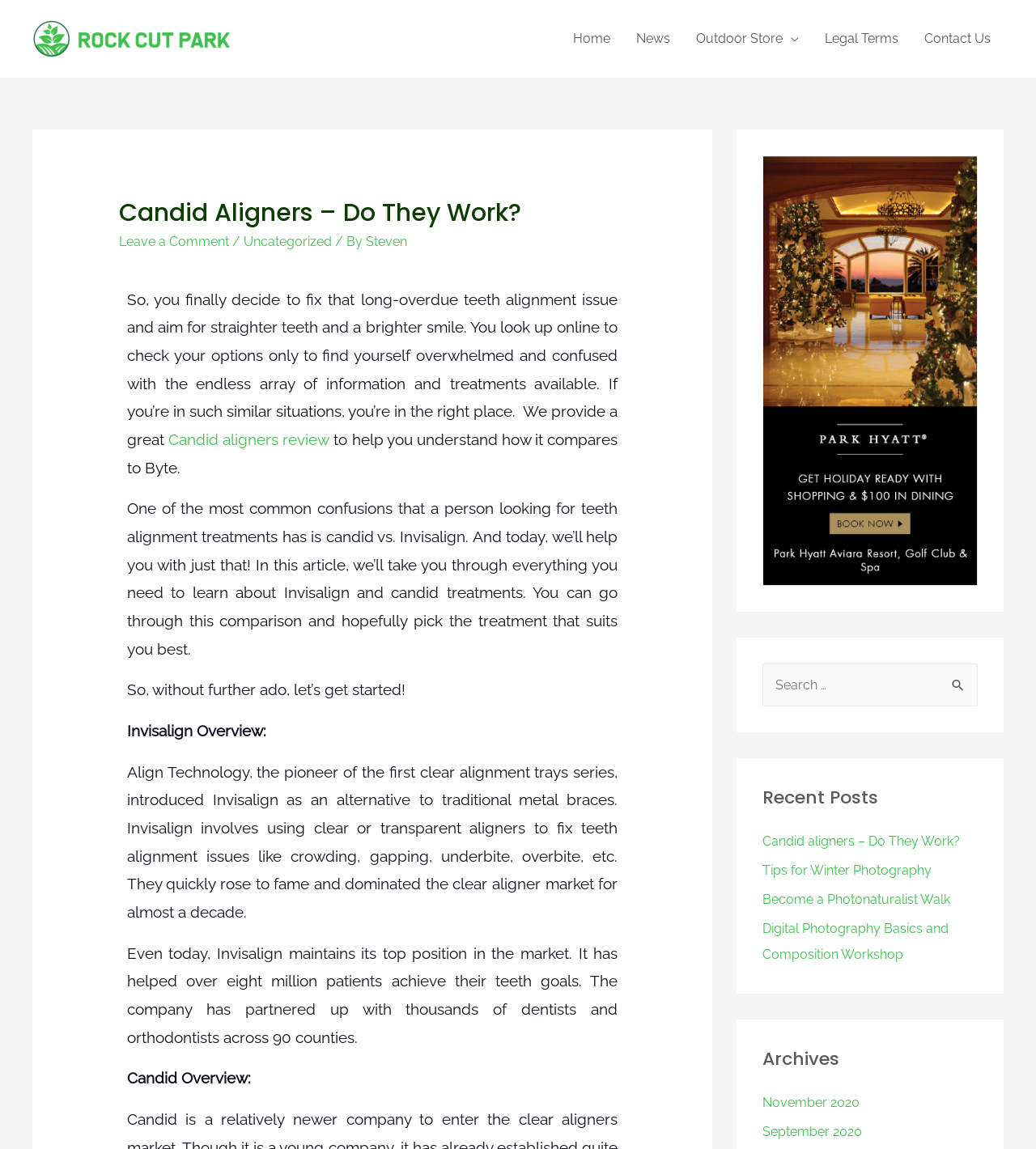Identify the bounding box coordinates for the region to click in order to carry out this instruction: "Read the 'Candid aligners review'". Provide the coordinates using four float numbers between 0 and 1, formatted as [left, top, right, bottom].

[0.162, 0.375, 0.318, 0.39]